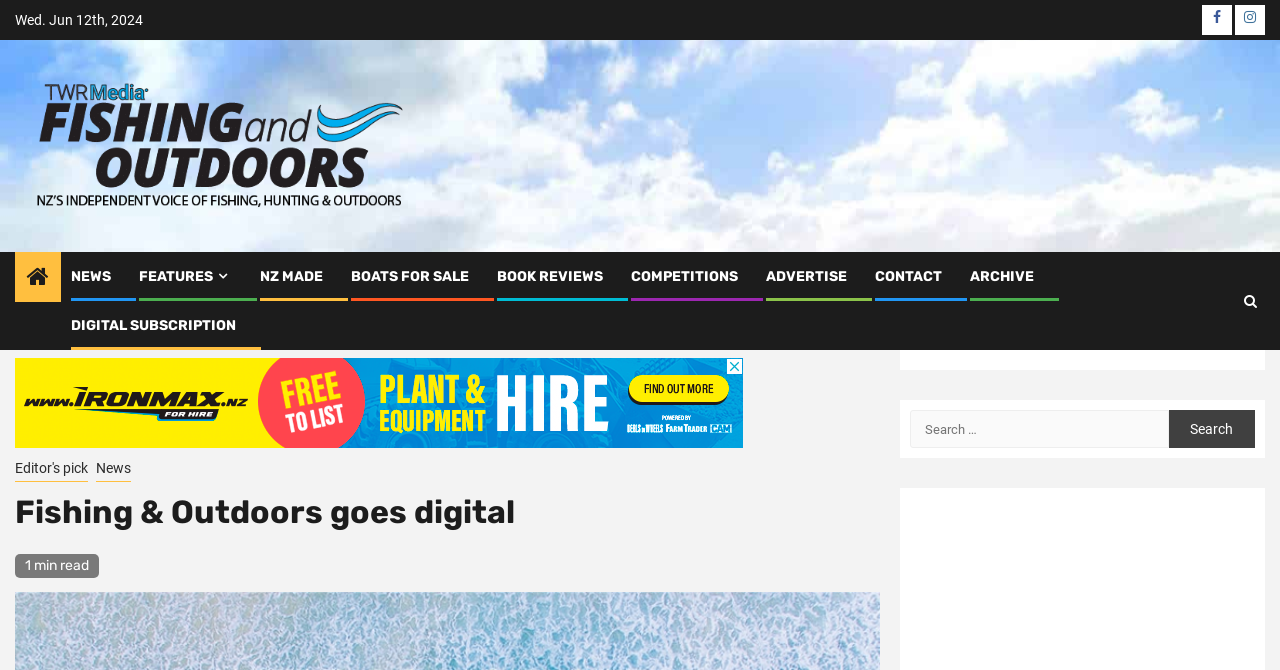Explain the webpage's layout and main content in detail.

The webpage is about Fishing & Outdoors NZ, a digital publication. At the top left, there is a date "Wed. Jun 12th, 2024". On the top right, there are social media links to Facebook and Instagram. Below the date, there is a link to "New" with an accompanying image. 

On the top navigation bar, there are several links to different sections, including "NEWS", "FEATURES", "NZ MADE", "BOATS FOR SALE", "BOOK REVIEWS", "COMPETITIONS", "ADVERTISE", "CONTACT", and "ARCHIVE". 

Below the navigation bar, there is a prominent heading "Fishing & Outdoors goes digital" with a subheading "1 min read". This is likely the title of the main article on the page. 

On the right side of the page, there is an advertisement iframe with links to "Editor's pick" and "News". 

At the bottom of the page, there is a search bar with a label "Search for:" and a search button.